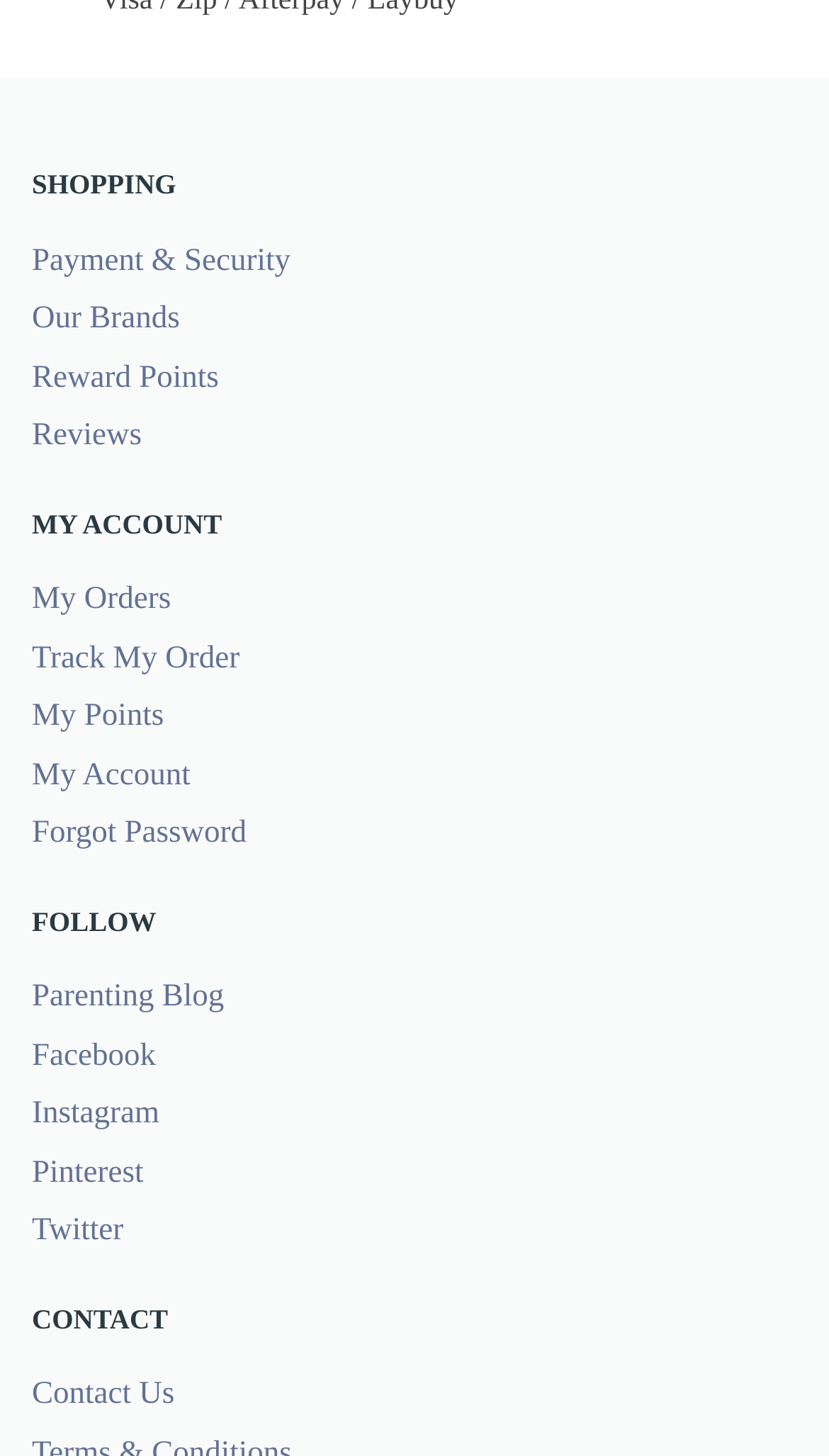Identify the bounding box coordinates of the region that needs to be clicked to carry out this instruction: "Follow on Facebook". Provide these coordinates as four float numbers ranging from 0 to 1, i.e., [left, top, right, bottom].

[0.038, 0.713, 0.188, 0.737]